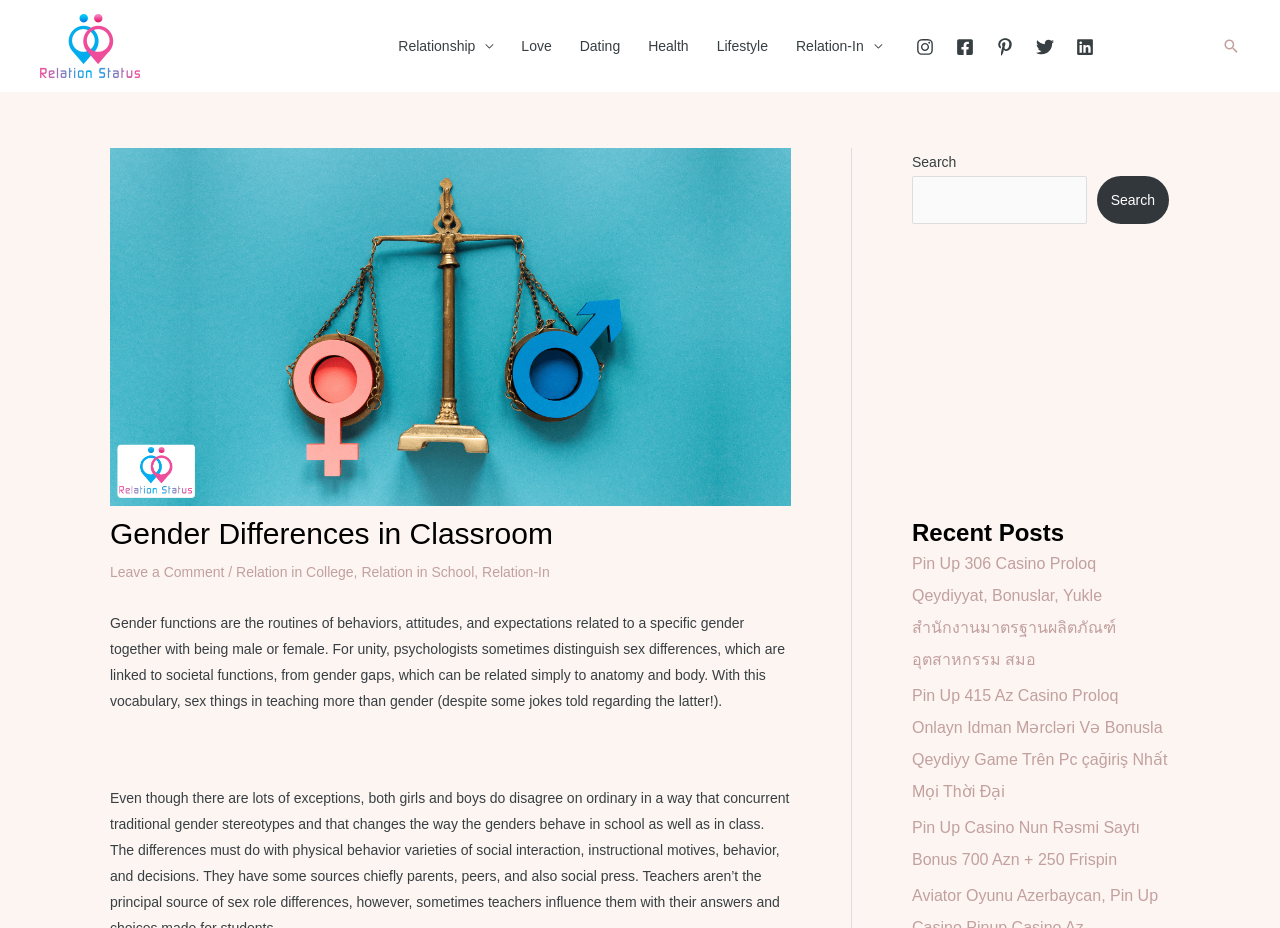Identify the bounding box coordinates of the specific part of the webpage to click to complete this instruction: "Visit Instagram".

[0.715, 0.041, 0.729, 0.061]